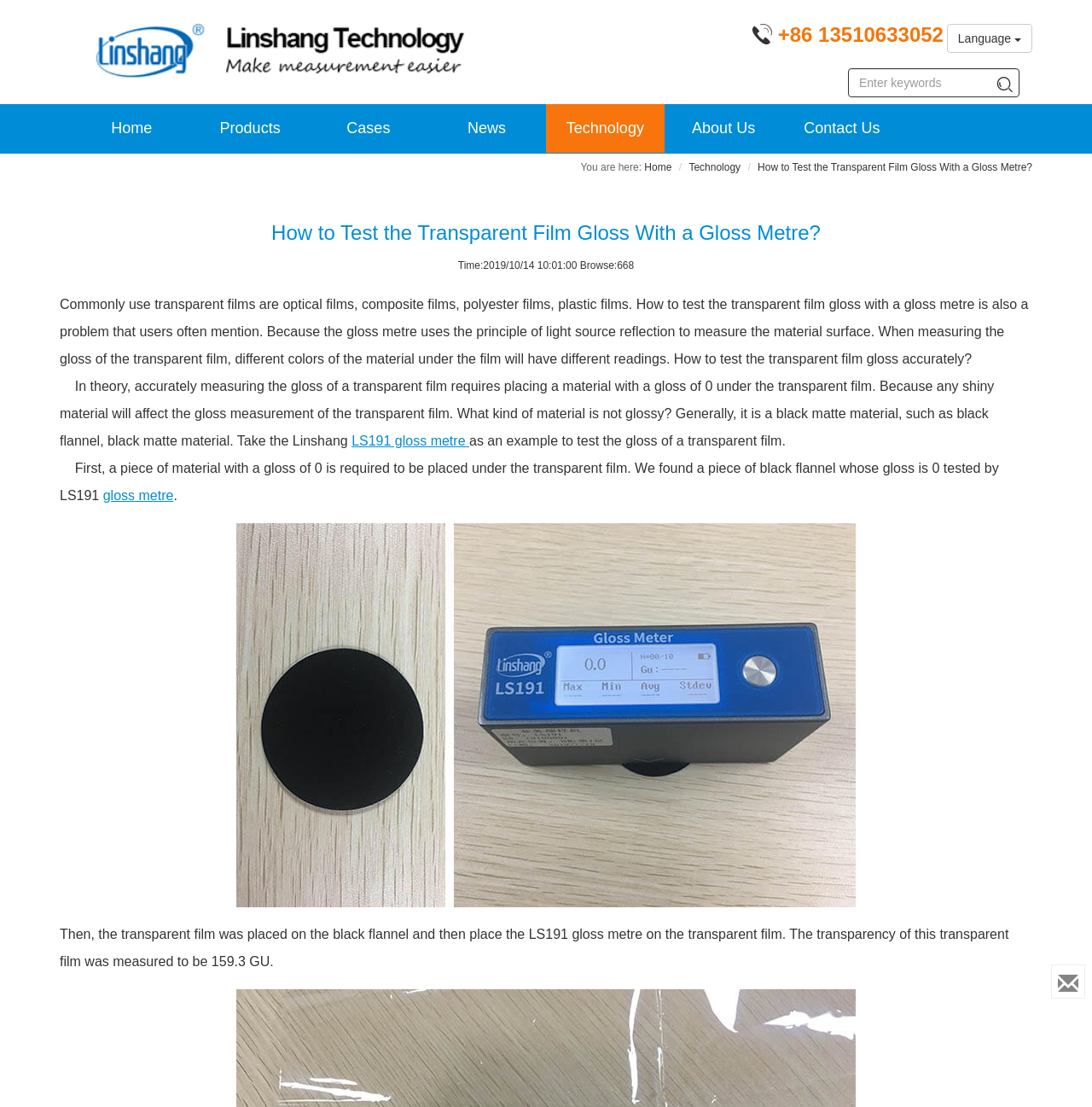Find the bounding box coordinates of the area that needs to be clicked in order to achieve the following instruction: "Click the 'Language' button". The coordinates should be specified as four float numbers between 0 and 1, i.e., [left, top, right, bottom].

[0.867, 0.022, 0.945, 0.048]